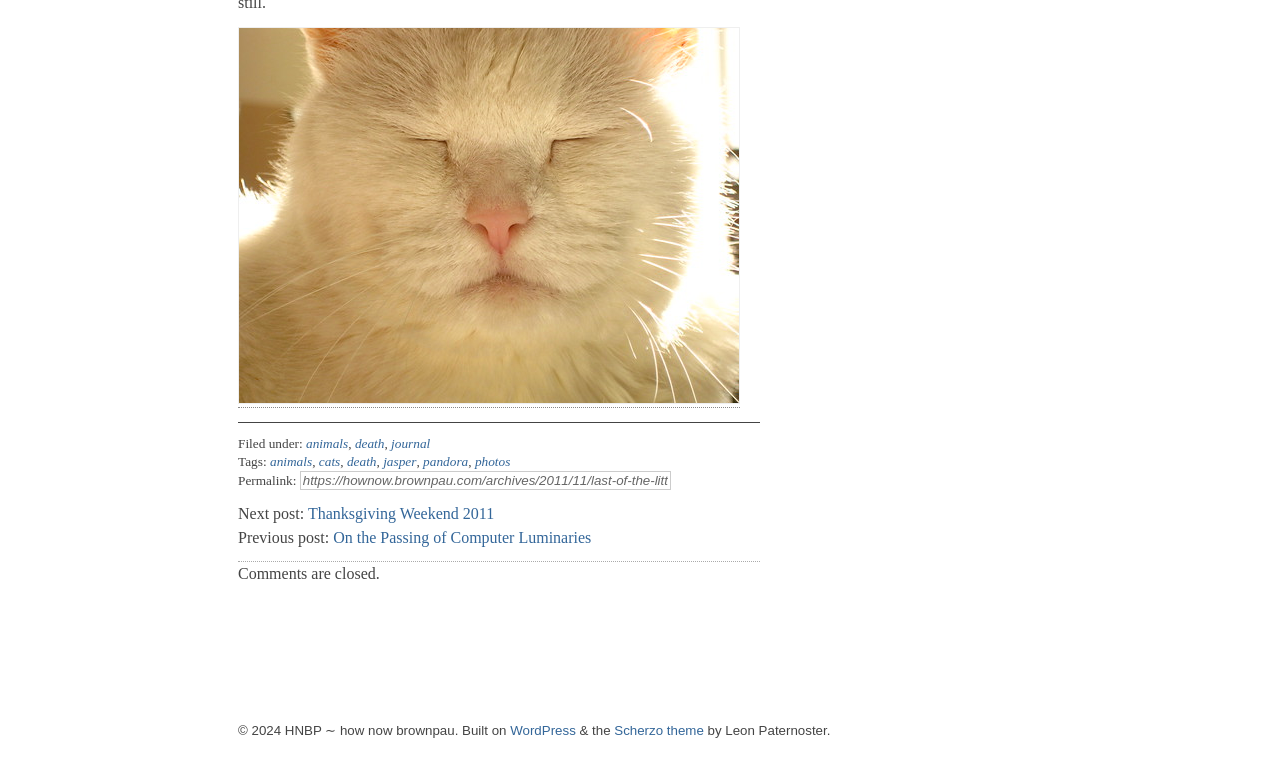Given the description "death", determine the bounding box of the corresponding UI element.

[0.271, 0.593, 0.294, 0.612]